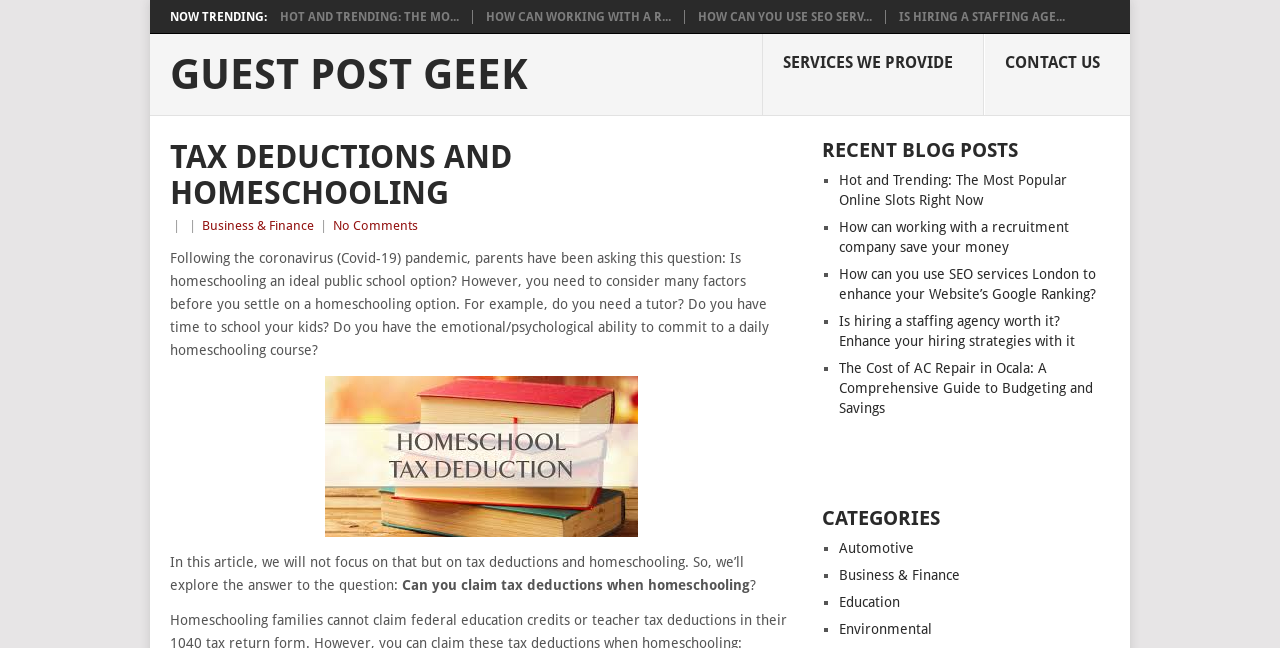How many categories are listed?
Can you give a detailed and elaborate answer to the question?

I counted the number of list markers '■' under the 'CATEGORIES' heading, which indicates the number of categories listed.